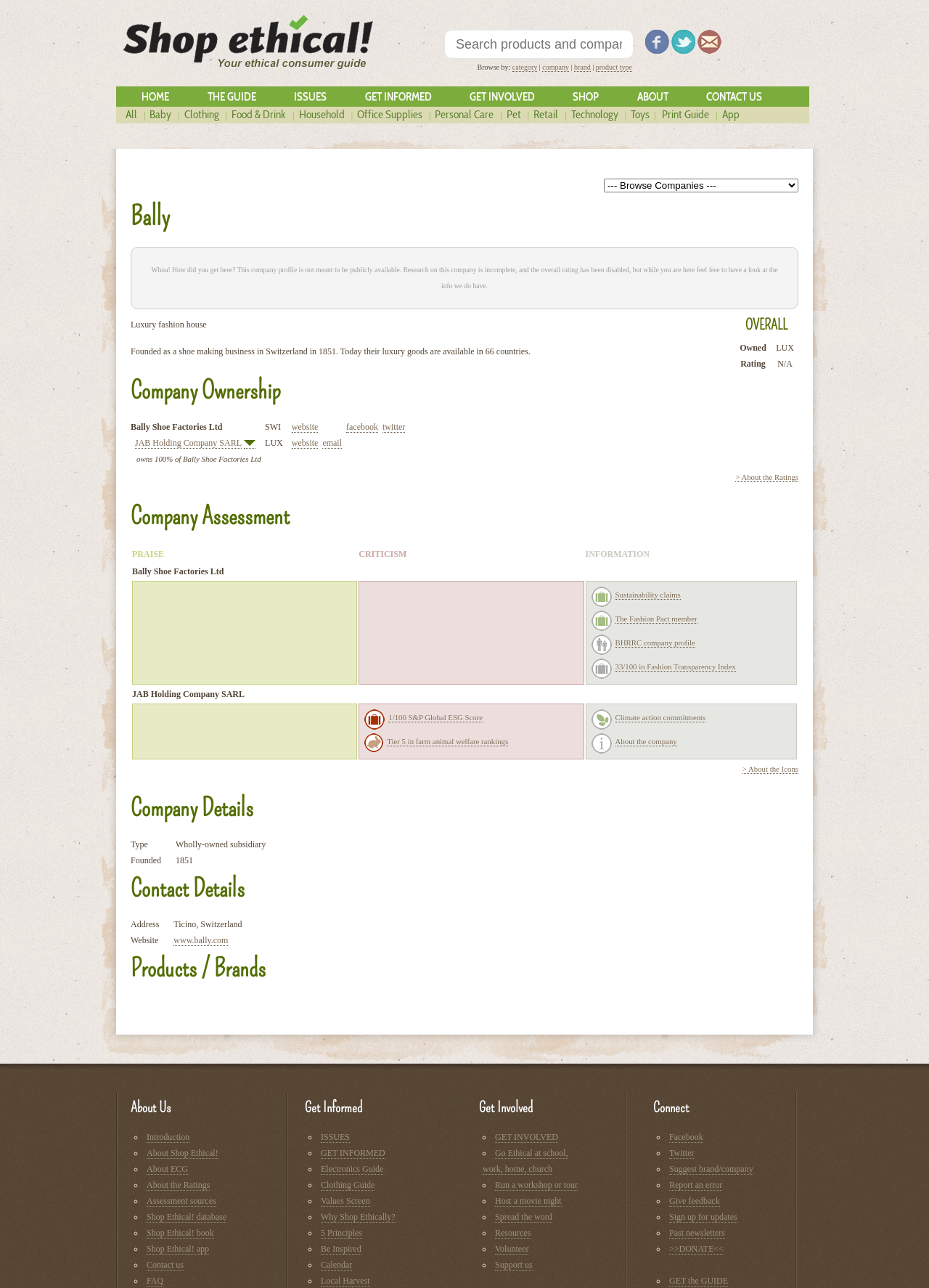Describe the webpage meticulously, covering all significant aspects.

The webpage is about Bally, a luxury fashion house, and its company profile. At the top, there is a search bar where users can search for products and companies. Below the search bar, there are links to browse by category, company, brand, and product type. 

To the right of the search bar, there are social media links to Facebook, Twitter, and a button to keep users updated. 

The main content of the page is divided into sections. The first section has a heading "Bally" and a message stating that the company profile is not meant to be publicly available and that the research on this company is incomplete. 

Below this message, there is a table with information about the company, including its overall rating, ownership, and rating. The ownership information is further divided into a table with details about the company's ownership structure.

Following this, there is a section with a heading "Company Ownership" that provides more information about the company's ownership, including its parent company, JAB Holding Company SARL, and its country of origin, Switzerland. 

Throughout the page, there are links to other pages, such as the company's website, Facebook, and Twitter profiles. There are also images scattered throughout the page, including the company's logo and social media icons.